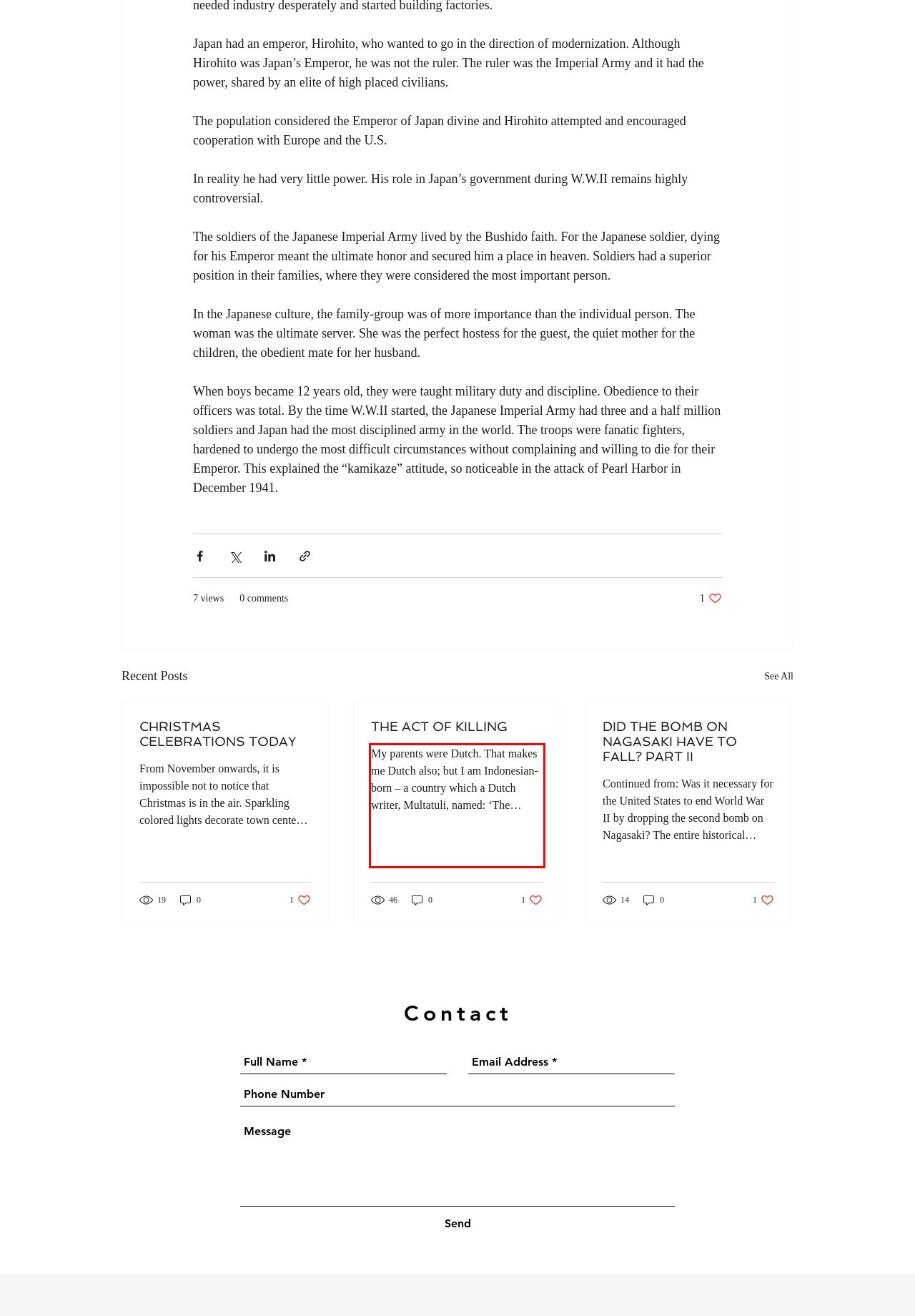Using the provided screenshot of a webpage, recognize and generate the text found within the red rectangle bounding box.

My parents were Dutch. That makes me Dutch also; but I am Indonesian-born – a country which a Dutch writer, Multatuli, named: ‘The Emerald Girdle’. Multatuli was famous for his satirical novel ‘Max Ha